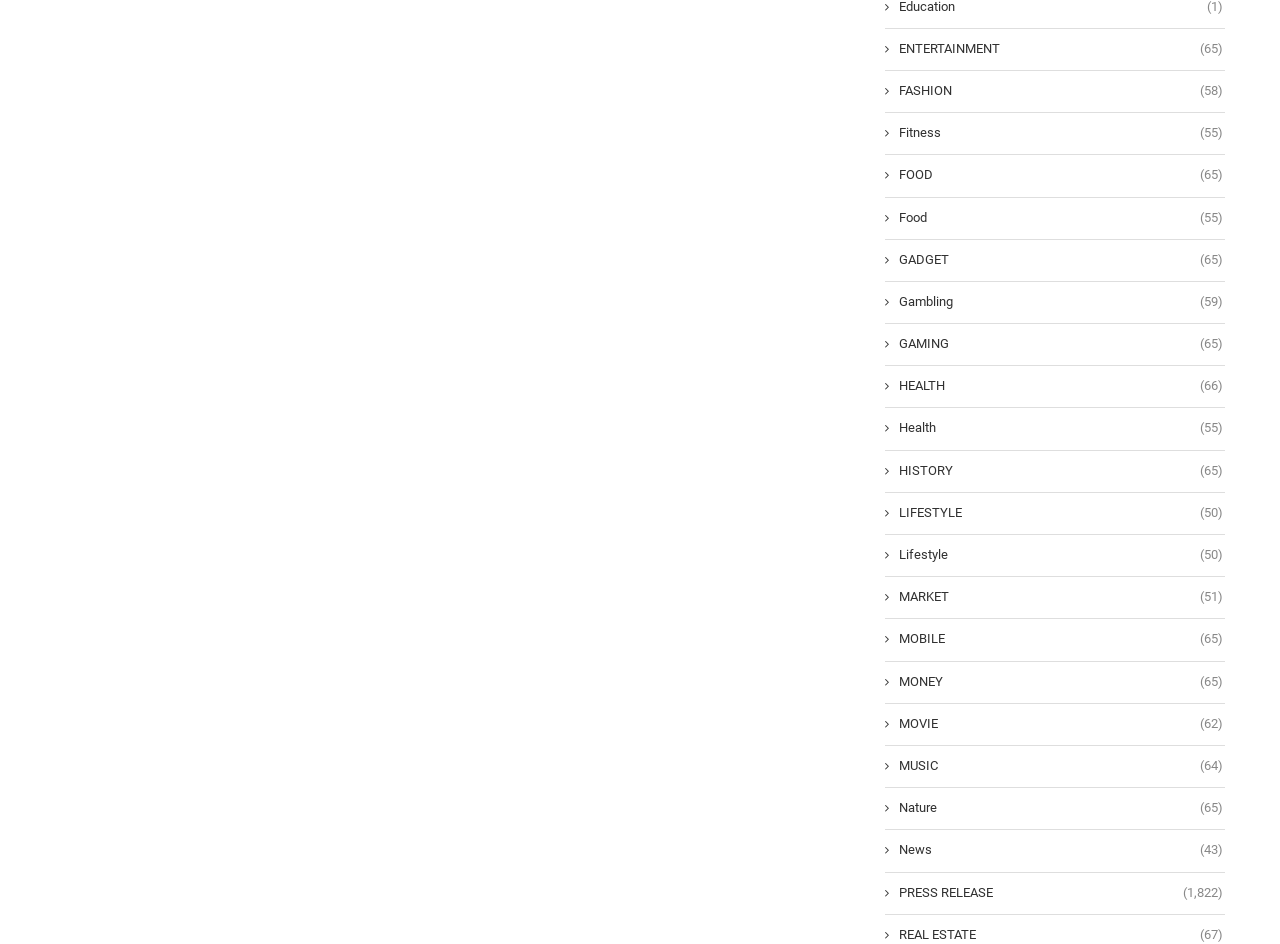Please locate the clickable area by providing the bounding box coordinates to follow this instruction: "Click the 'Business' link".

None